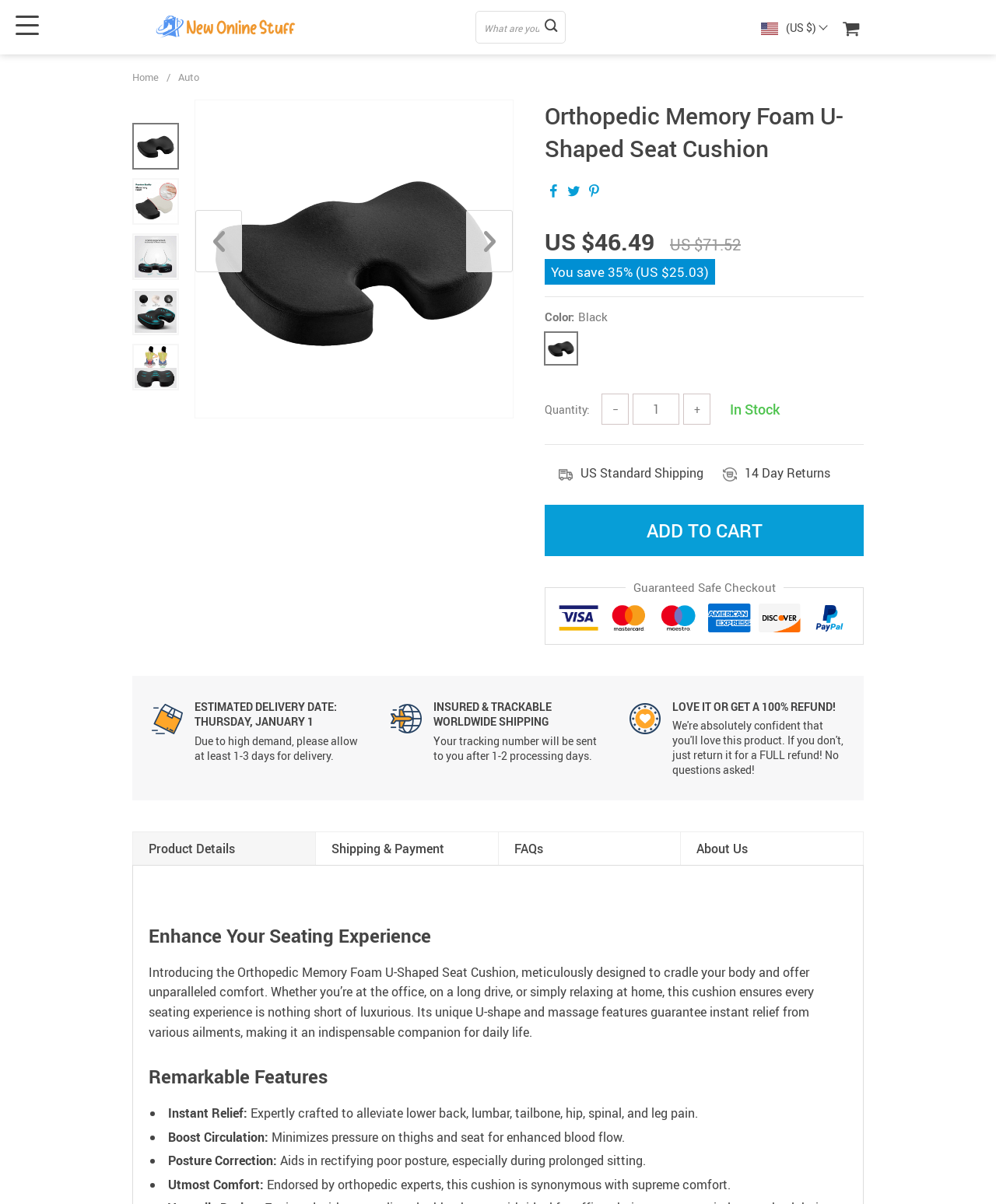What is the estimated delivery date for the product?
Answer the question with detailed information derived from the image.

The estimated delivery date for the product can be found in the shipping information section, where it is listed as 'ESTIMATED DELIVERY DATE: THURSDAY, JANUARY 1'.